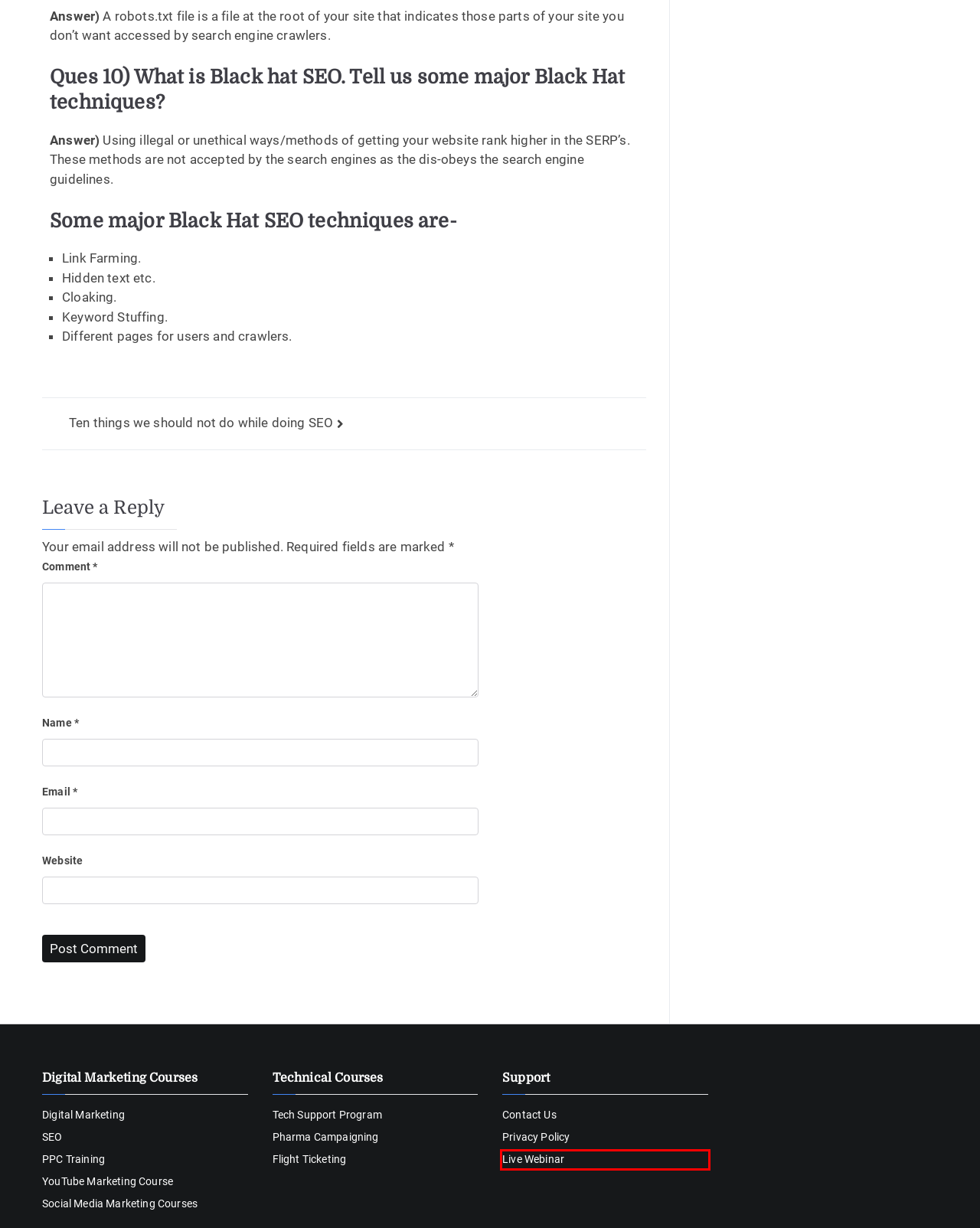Given a webpage screenshot featuring a red rectangle around a UI element, please determine the best description for the new webpage that appears after the element within the bounding box is clicked. The options are:
A. Live Webinar -
B. Social Media Marketing course | Latest tips & techniques of FB, Linkedin
C. Kangaroo Wings Privacy Policy
D. Contact -
E. Affiliate Marketing Training Institute in Delhi - Best Affiliate Course 2023
F. zeus, Author at
G. Exam Schedule Analytics -
H. SEO Archives -

A